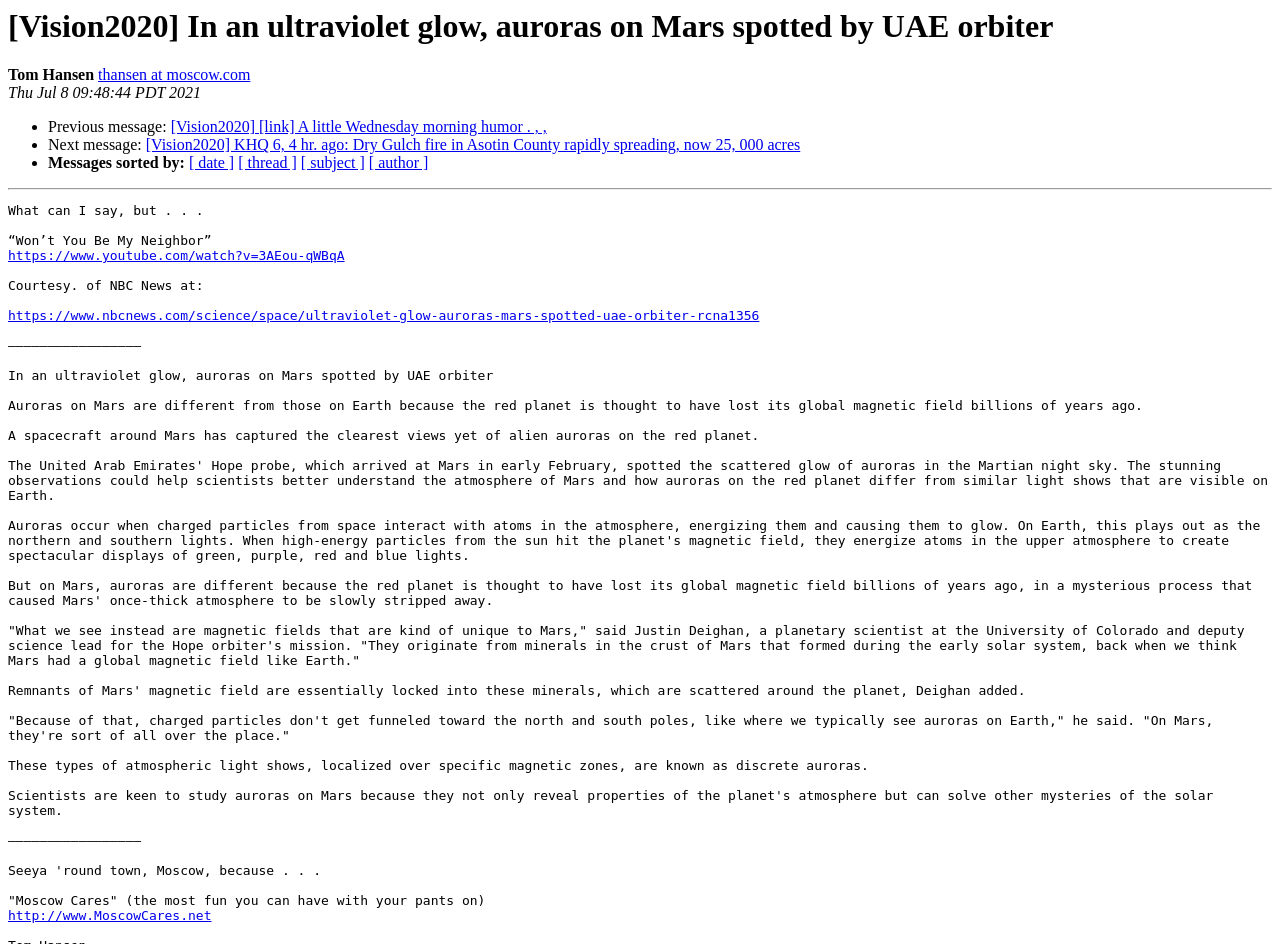Find the bounding box coordinates for the area that must be clicked to perform this action: "Click on the link to watch the YouTube video".

[0.006, 0.263, 0.269, 0.279]